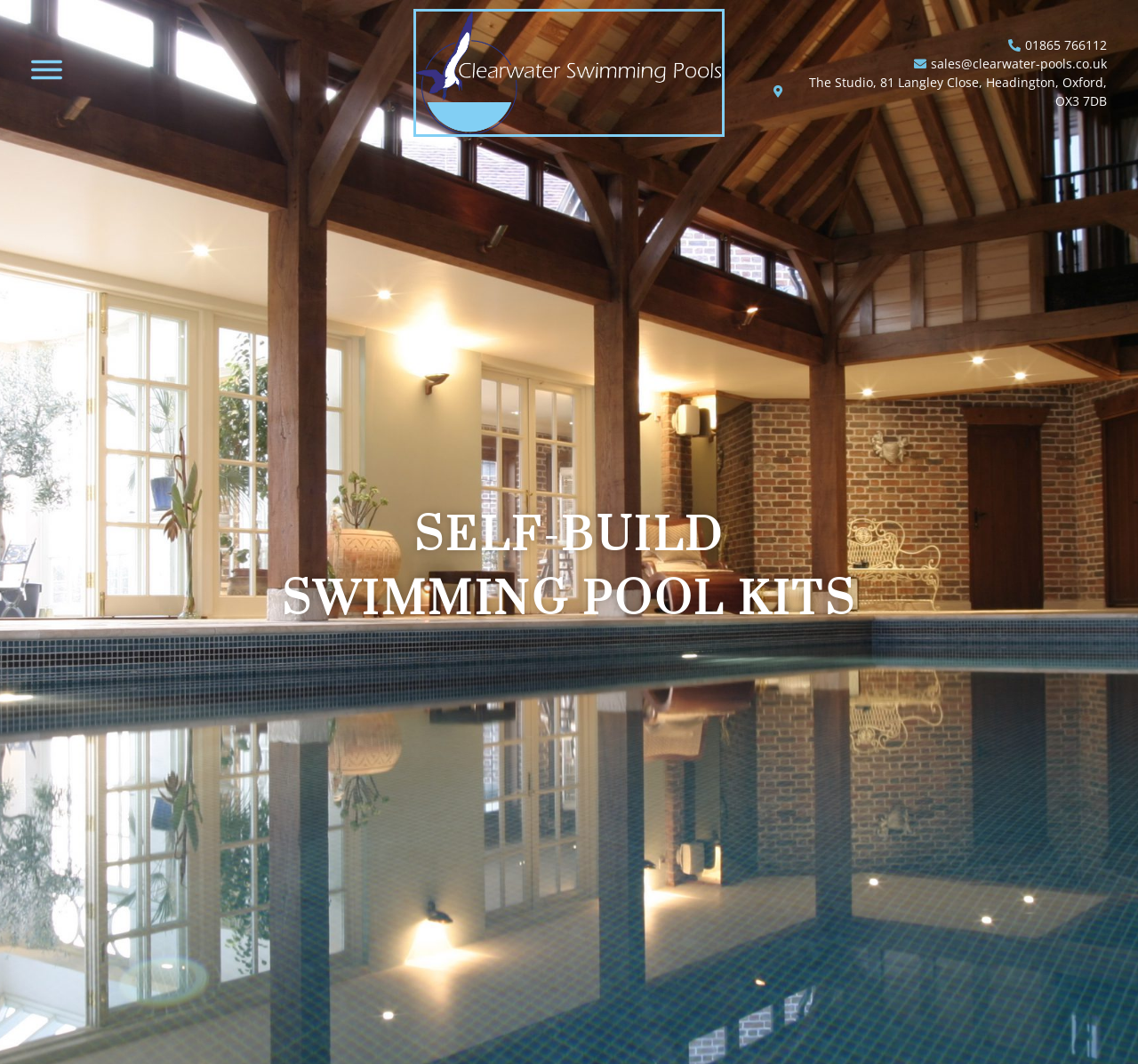What is the company name?
Offer a detailed and full explanation in response to the question.

The company name can be found in the logo image at the top of the webpage, which is described as 'CW Logo white larger'.